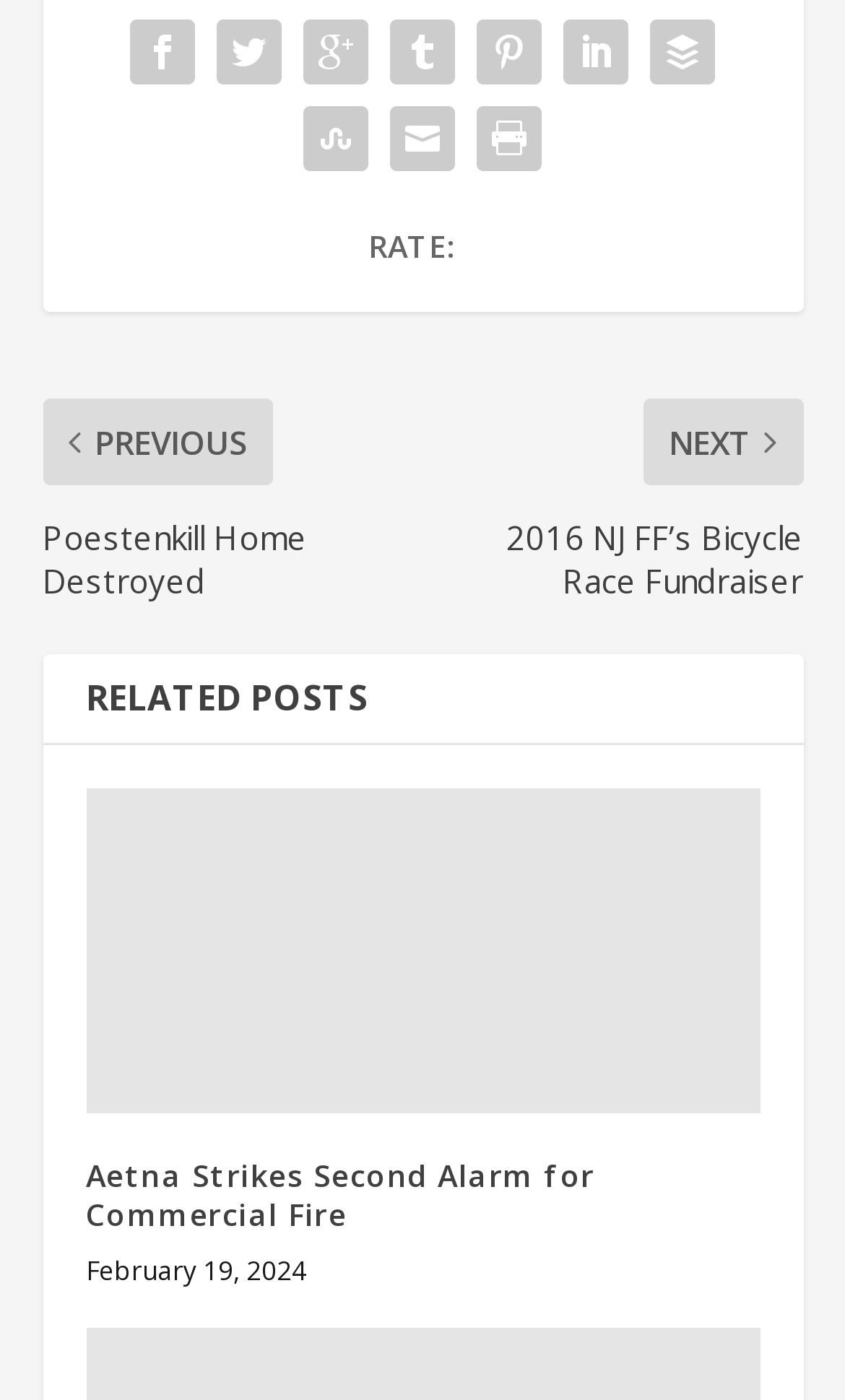Please specify the bounding box coordinates of the region to click in order to perform the following instruction: "click the first social media link".

[0.141, 0.007, 0.244, 0.069]